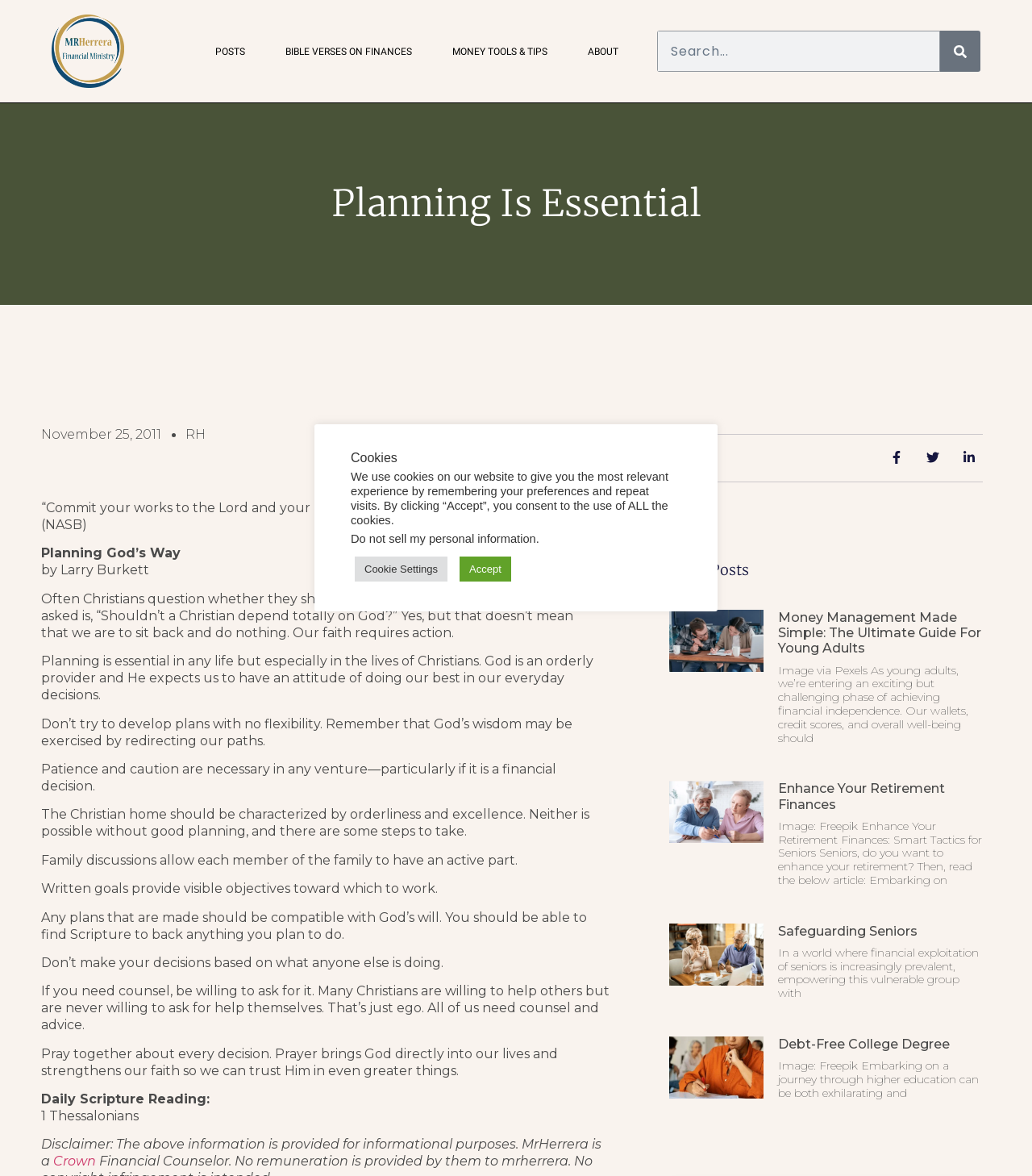Given the element description Accept, specify the bounding box coordinates of the corresponding UI element in the format (top-left x, top-left y, bottom-right x, bottom-right y). All values must be between 0 and 1.

[0.445, 0.473, 0.495, 0.495]